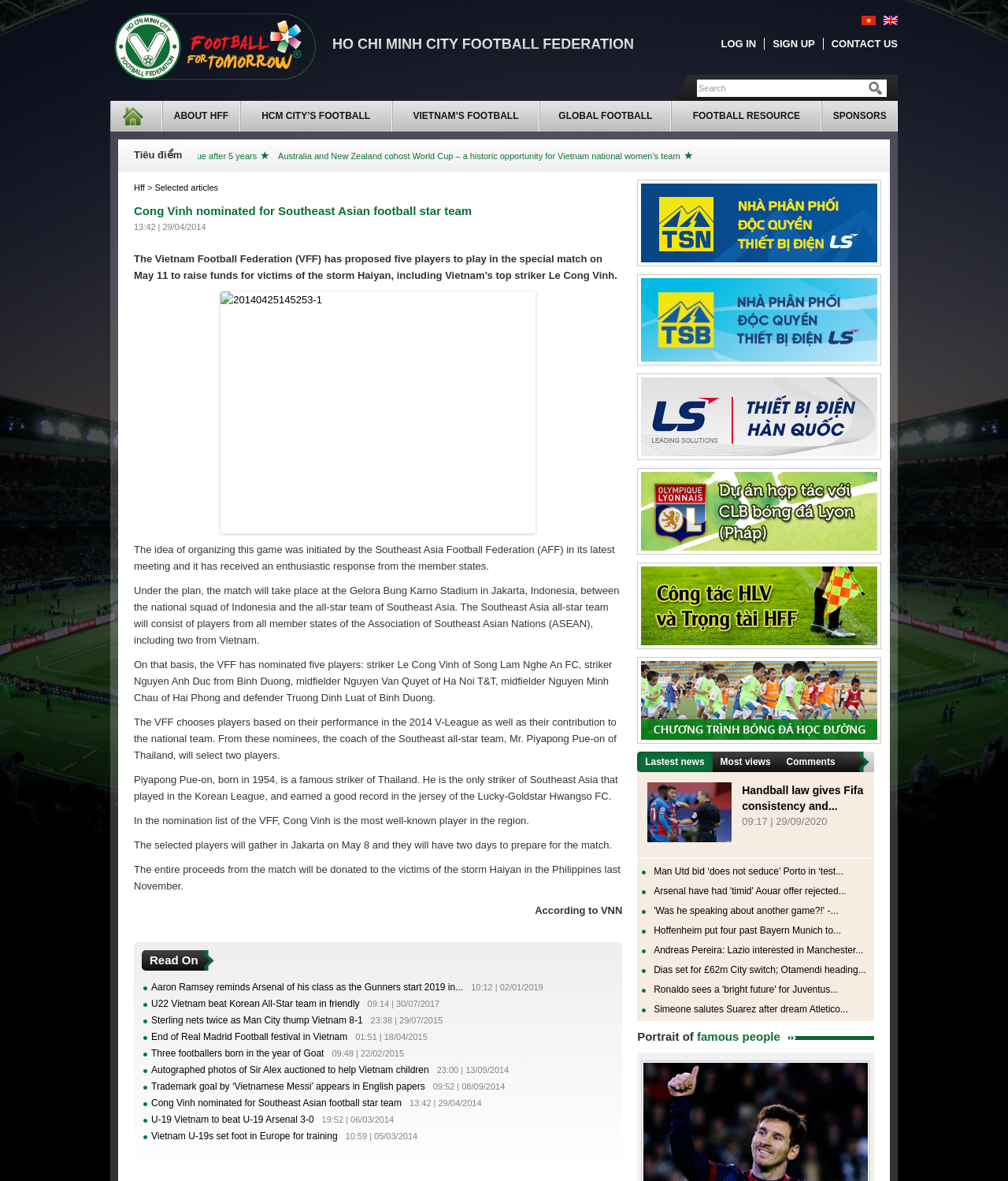Who is the coach of the Southeast all-star team?
Please ensure your answer is as detailed and informative as possible.

The coach of the Southeast all-star team can be found in the article content, where it is mentioned that 'From these nominees, the coach of the Southeast all-star team, Mr. Piyapong Pue-on of Thailand, will select two players.'